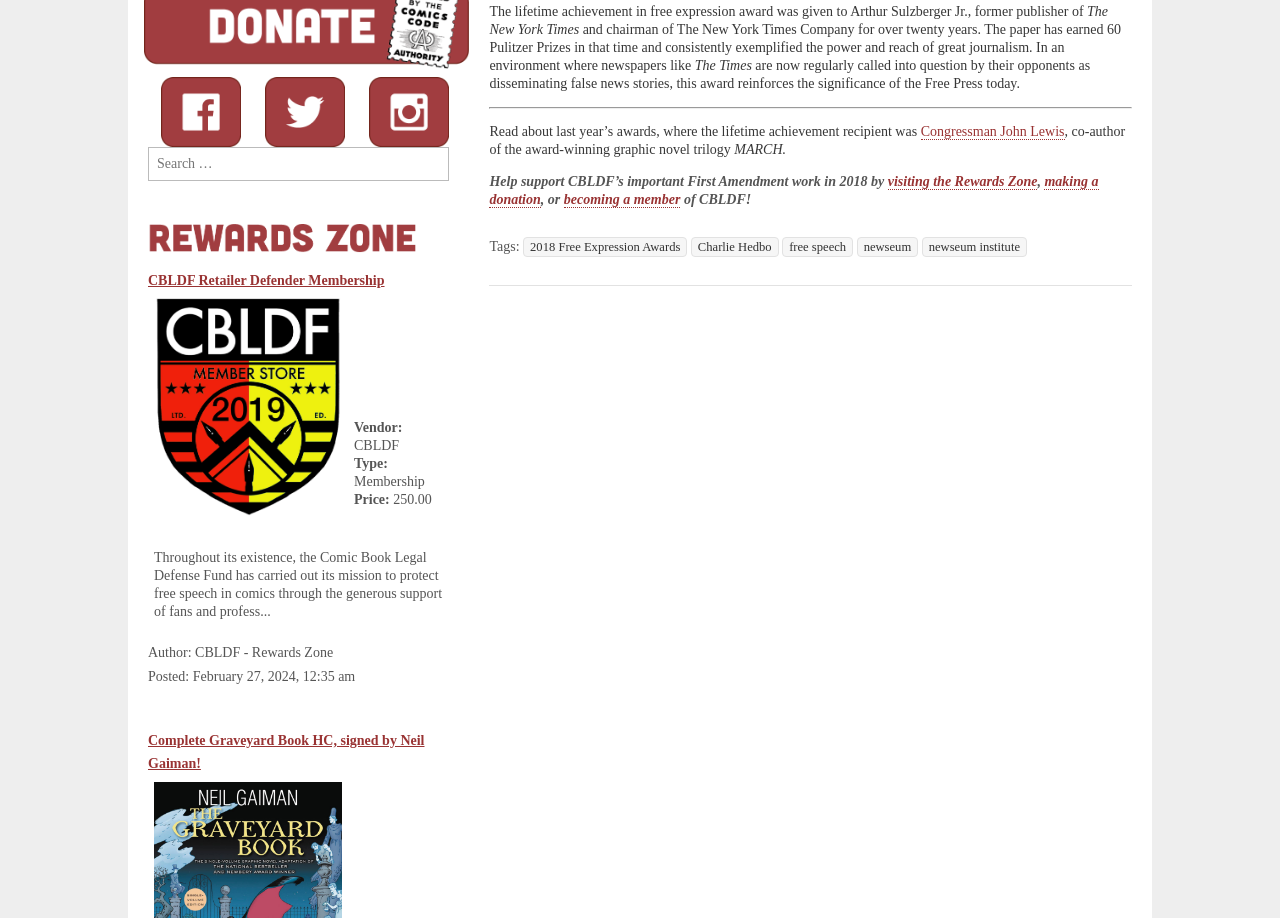Locate the UI element that matches the description Charlie Hedbo in the webpage screenshot. Return the bounding box coordinates in the format (top-left x, top-left y, bottom-right x, bottom-right y), with values ranging from 0 to 1.

[0.54, 0.259, 0.608, 0.28]